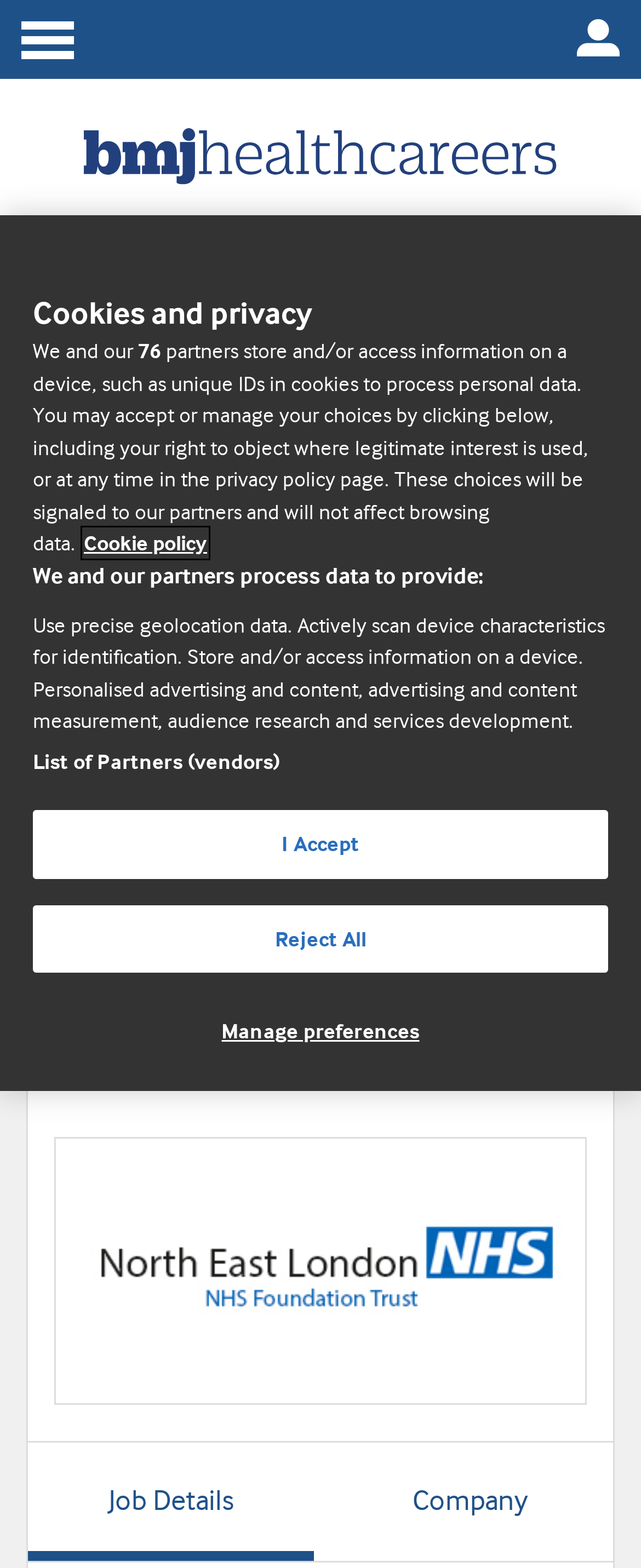Is the job still available?
Refer to the image and provide a concise answer in one word or phrase.

No